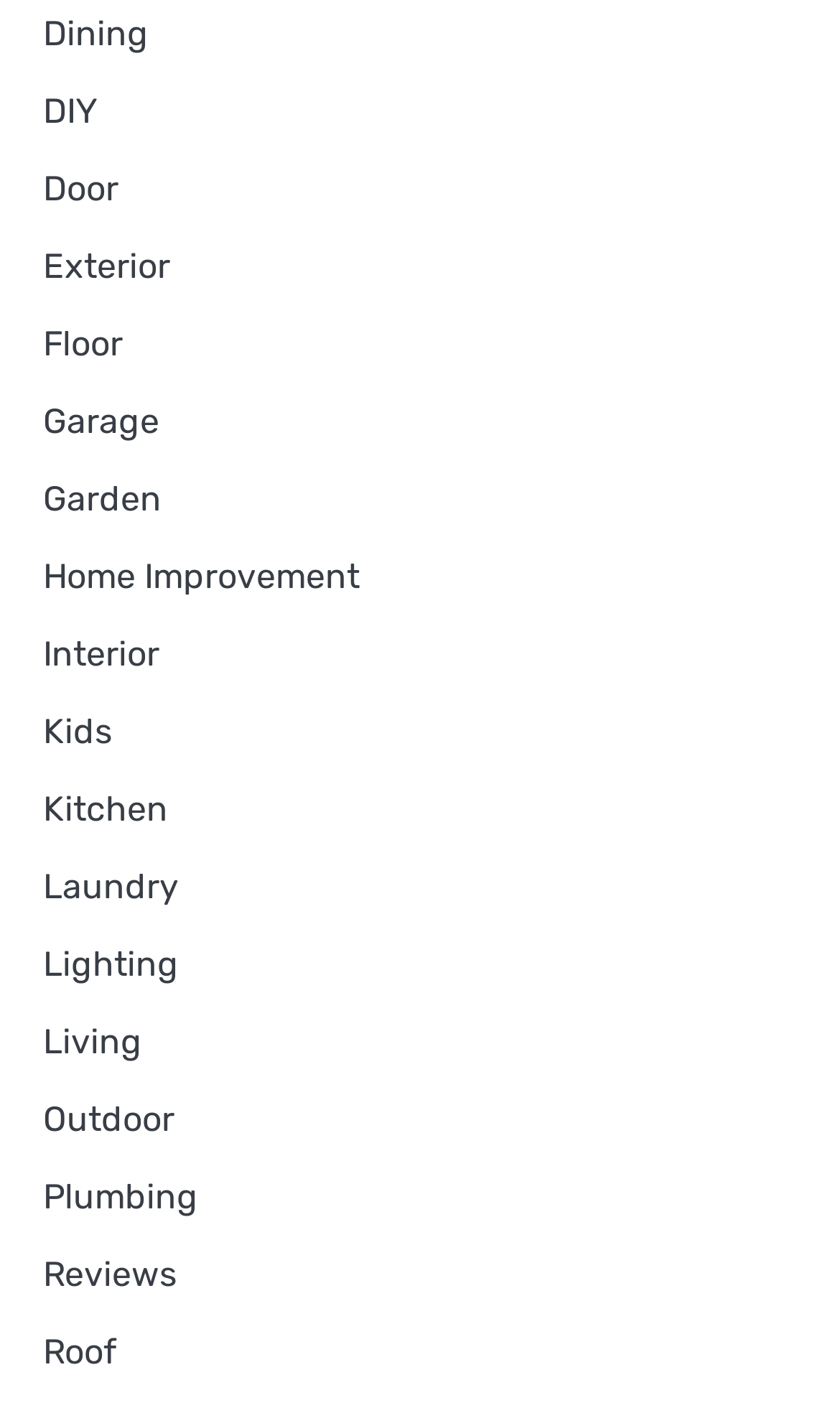Indicate the bounding box coordinates of the clickable region to achieve the following instruction: "Click the 'How To Date Someone: 15 Best Dating Rules & Tips' link."

None